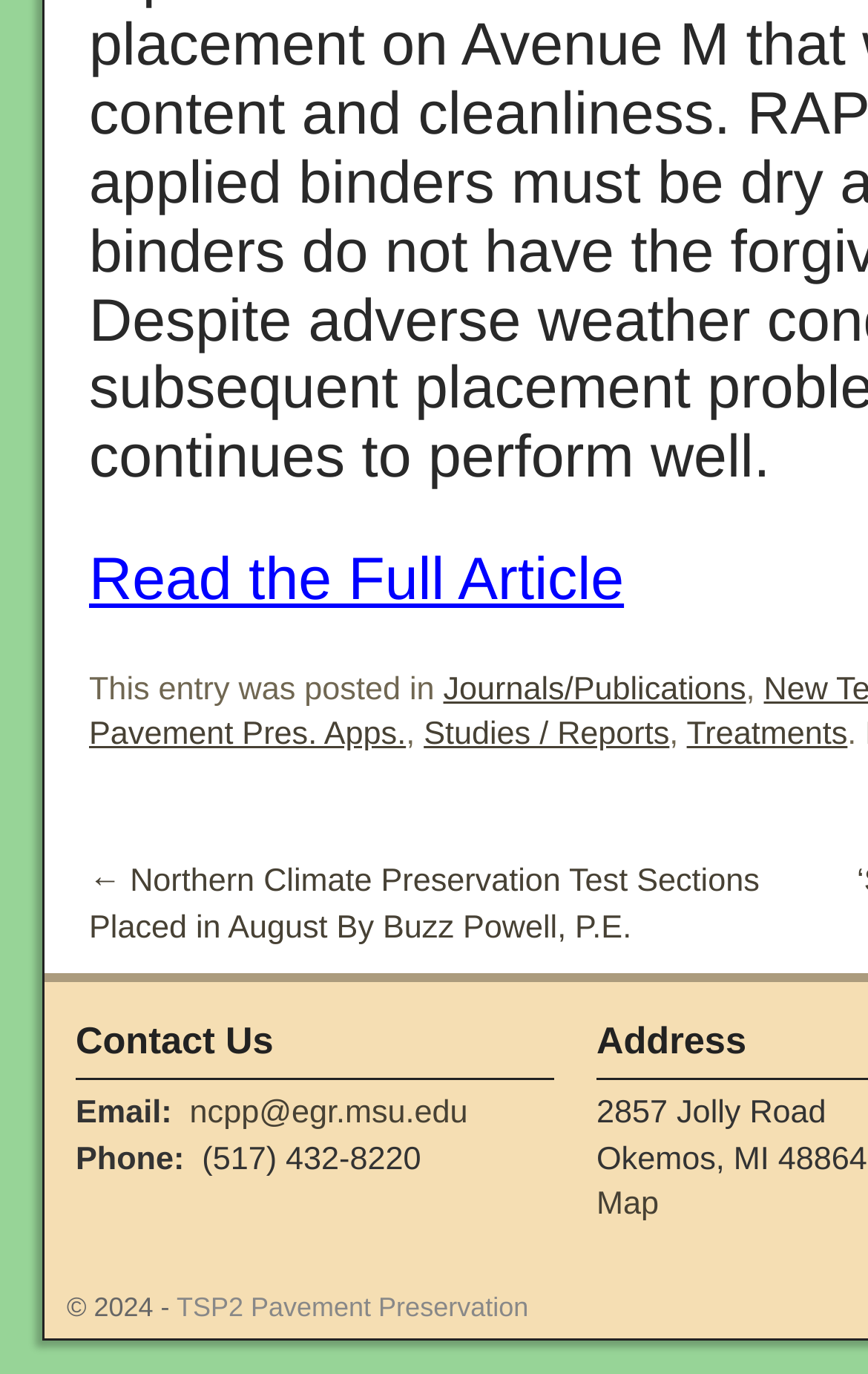What is the email address to contact?
Please describe in detail the information shown in the image to answer the question.

I found the 'Contact Us' section on the webpage, which contains the email address 'ncpp@egr.msu.edu'.